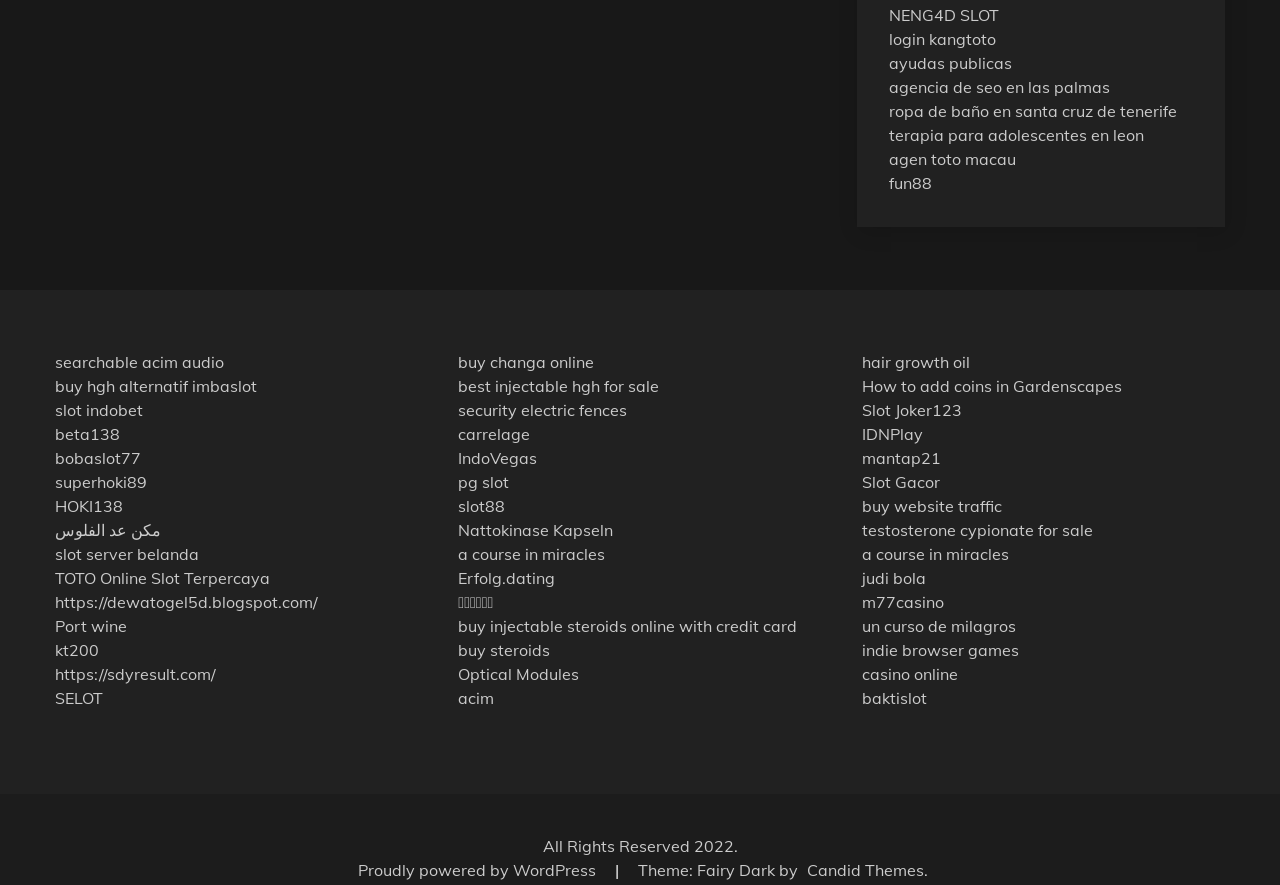What is the theme of this WordPress website?
Give a one-word or short phrase answer based on the image.

Fairy Dark